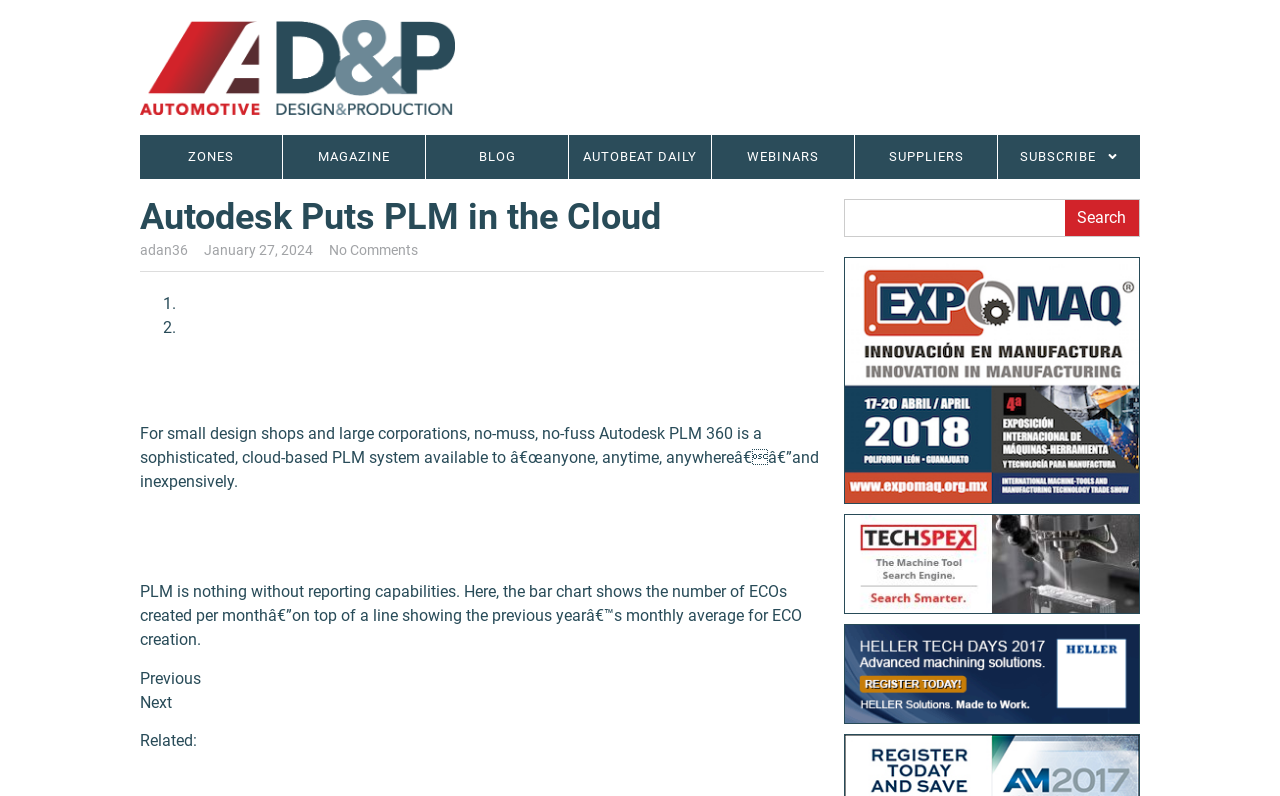Could you determine the bounding box coordinates of the clickable element to complete the instruction: "View Bucket Elevator introduction"? Provide the coordinates as four float numbers between 0 and 1, i.e., [left, top, right, bottom].

None